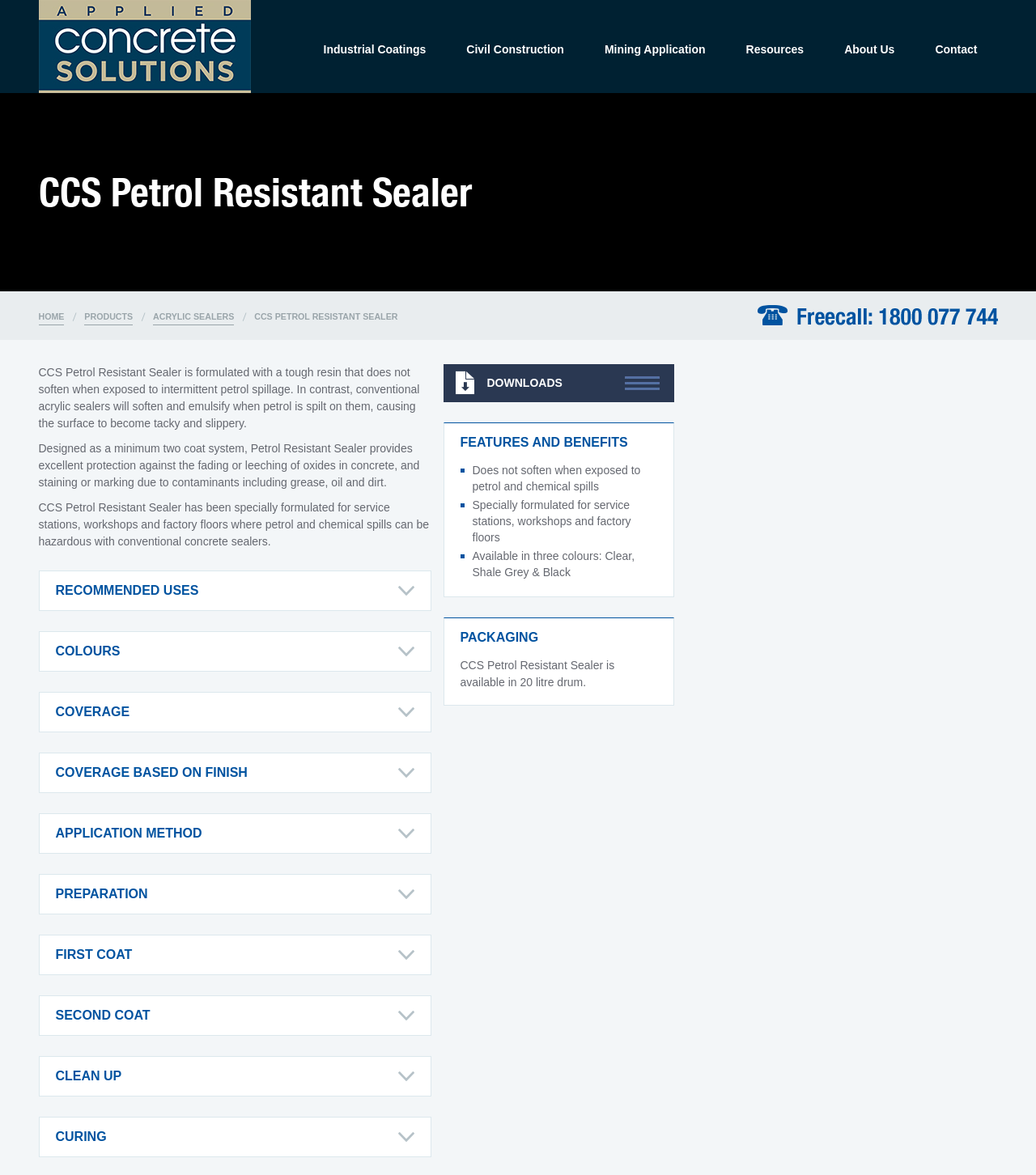Answer in one word or a short phrase: 
What is the recommended use of CCS Petrol Resistant Sealer?

Service stations, workshops, and factory floors